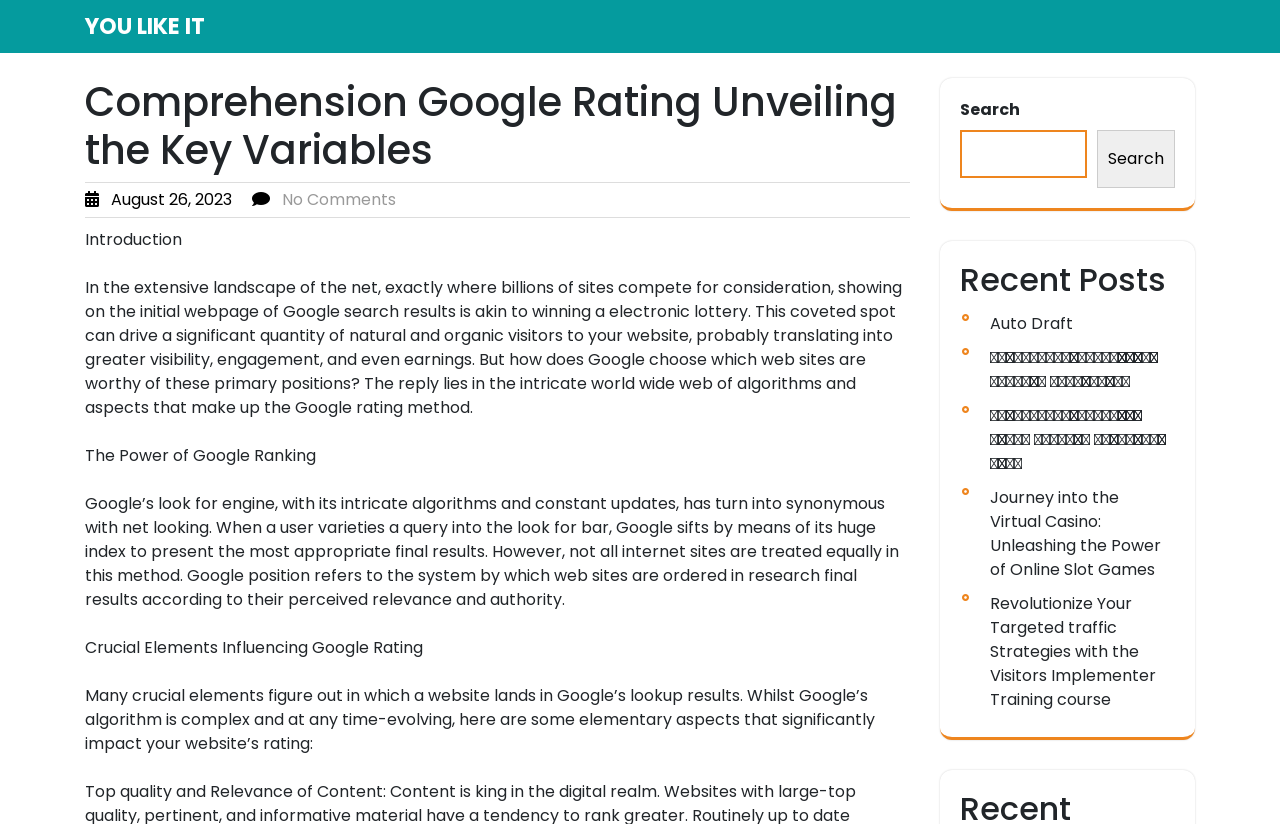Pinpoint the bounding box coordinates of the clickable area necessary to execute the following instruction: "View the 'Recent Posts' section". The coordinates should be given as four float numbers between 0 and 1, namely [left, top, right, bottom].

[0.75, 0.317, 0.918, 0.363]